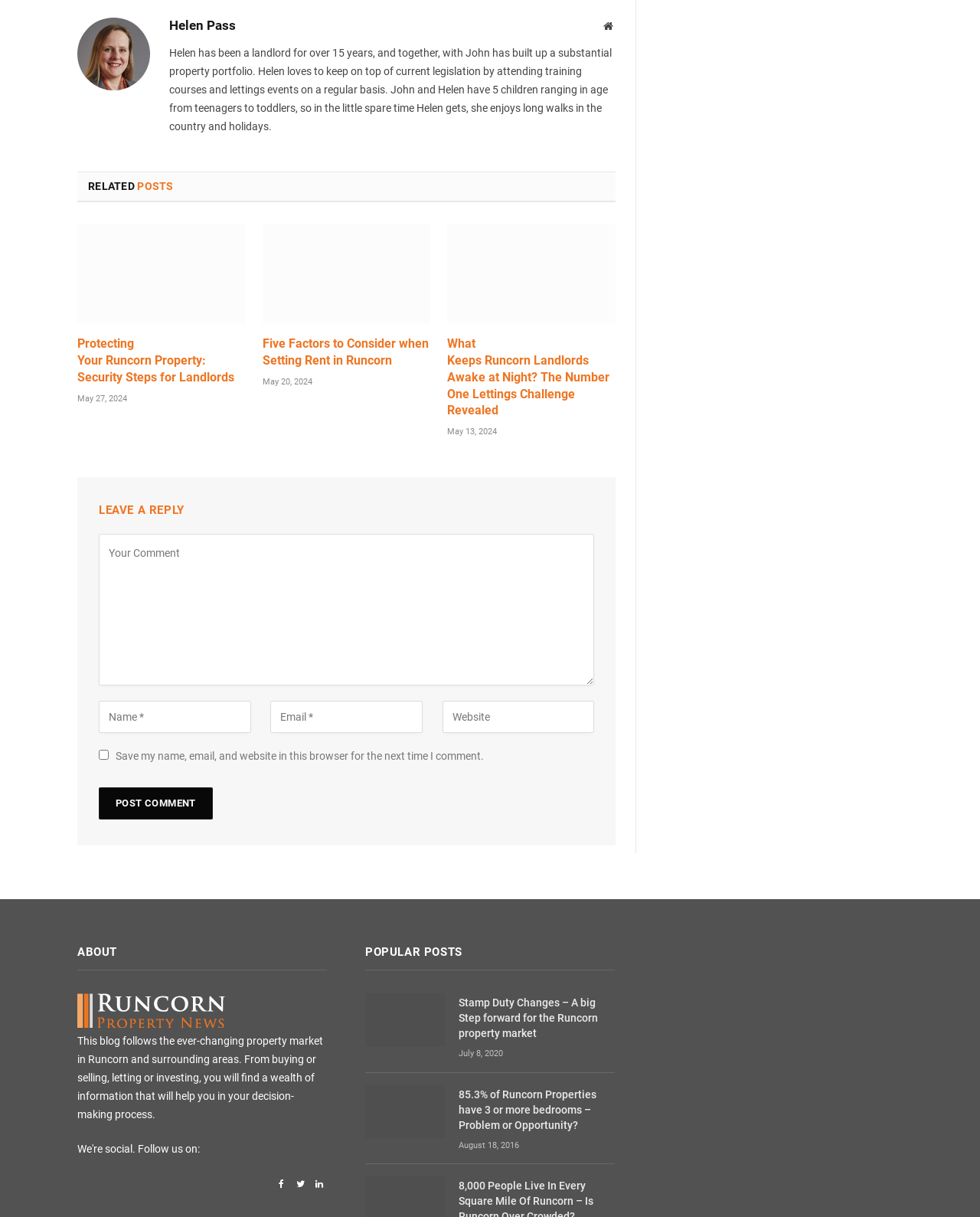Given the element description, predict the bounding box coordinates in the format (top-left x, top-left y, bottom-right x, bottom-right y). Make sure all values are between 0 and 1. Here is the element description: name="submit" value="Post Comment"

[0.101, 0.647, 0.217, 0.673]